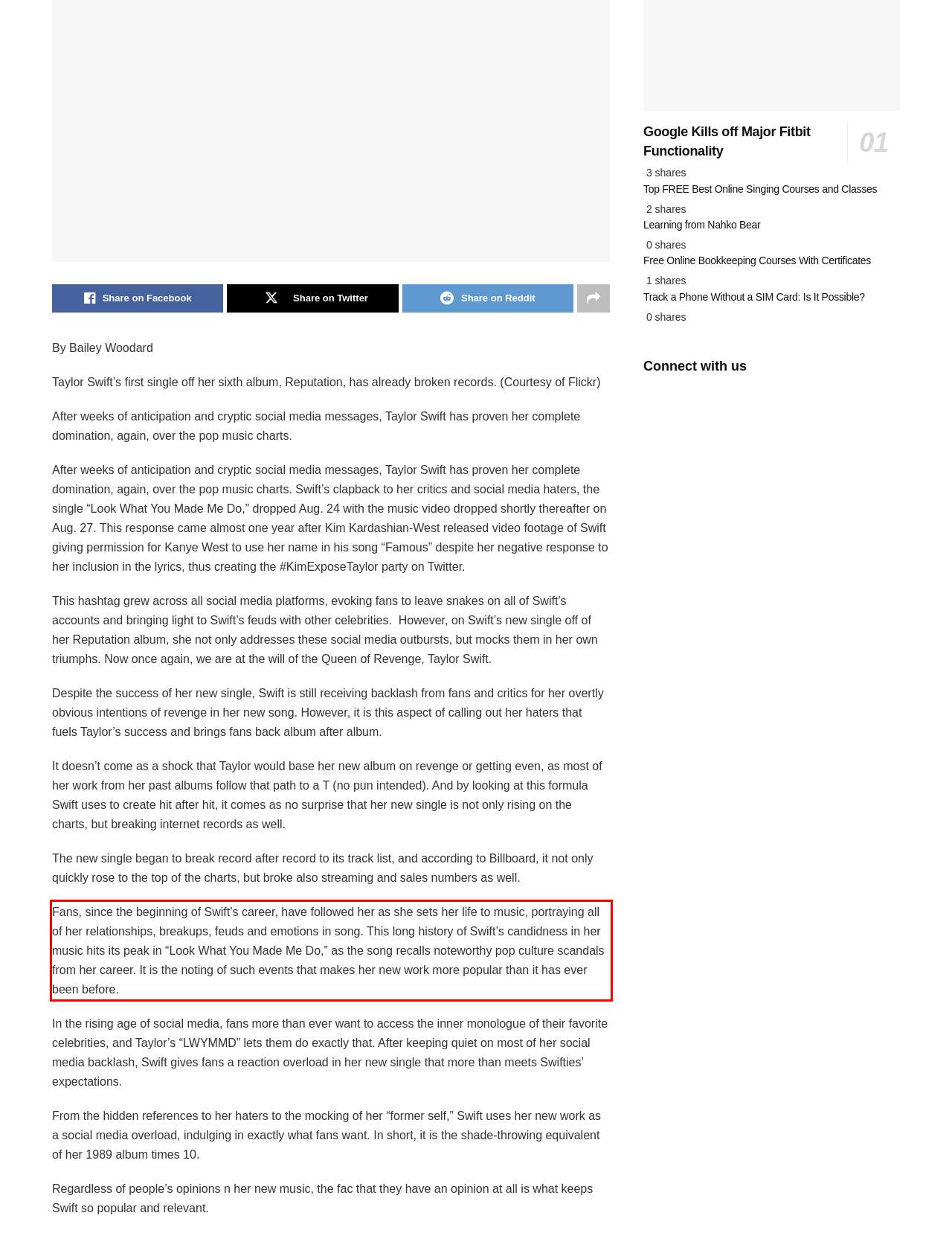Identify and extract the text within the red rectangle in the screenshot of the webpage.

Fans, since the beginning of Swift’s career, have followed her as she sets her life to music, portraying all of her relationships, breakups, feuds and emotions in song. This long history of Swift’s candidness in her music hits its peak in “Look What You Made Me Do,” as the song recalls noteworthy pop culture scandals from her career. It is the noting of such events that makes her new work more popular than it has ever been before.